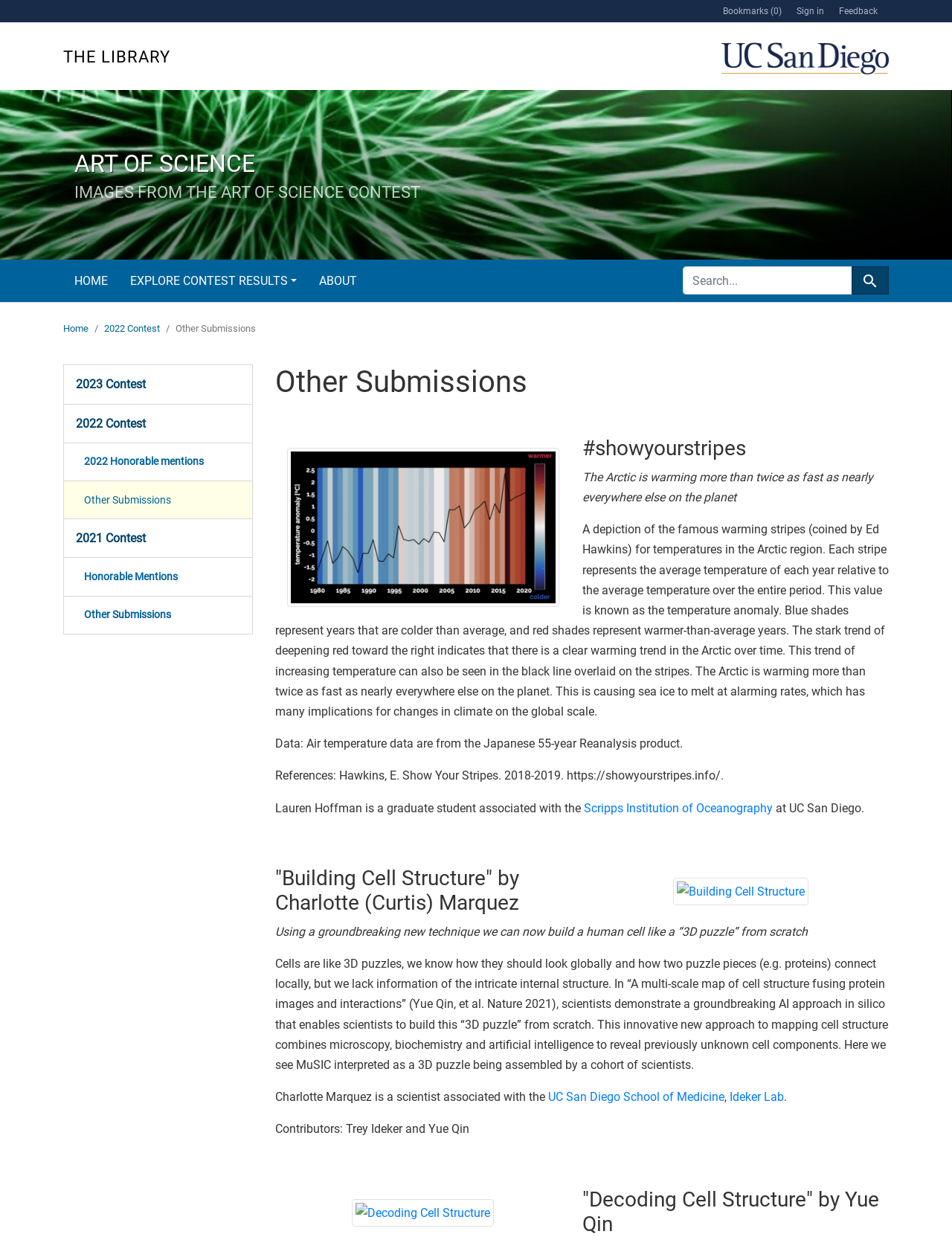What is the purpose of the search bar?
Answer the question with detailed information derived from the image.

The purpose of the search bar can be inferred from its location and the text 'SEARCH FOR' associated with it, which suggests that it is used to search for submissions in the Art of Science contest.